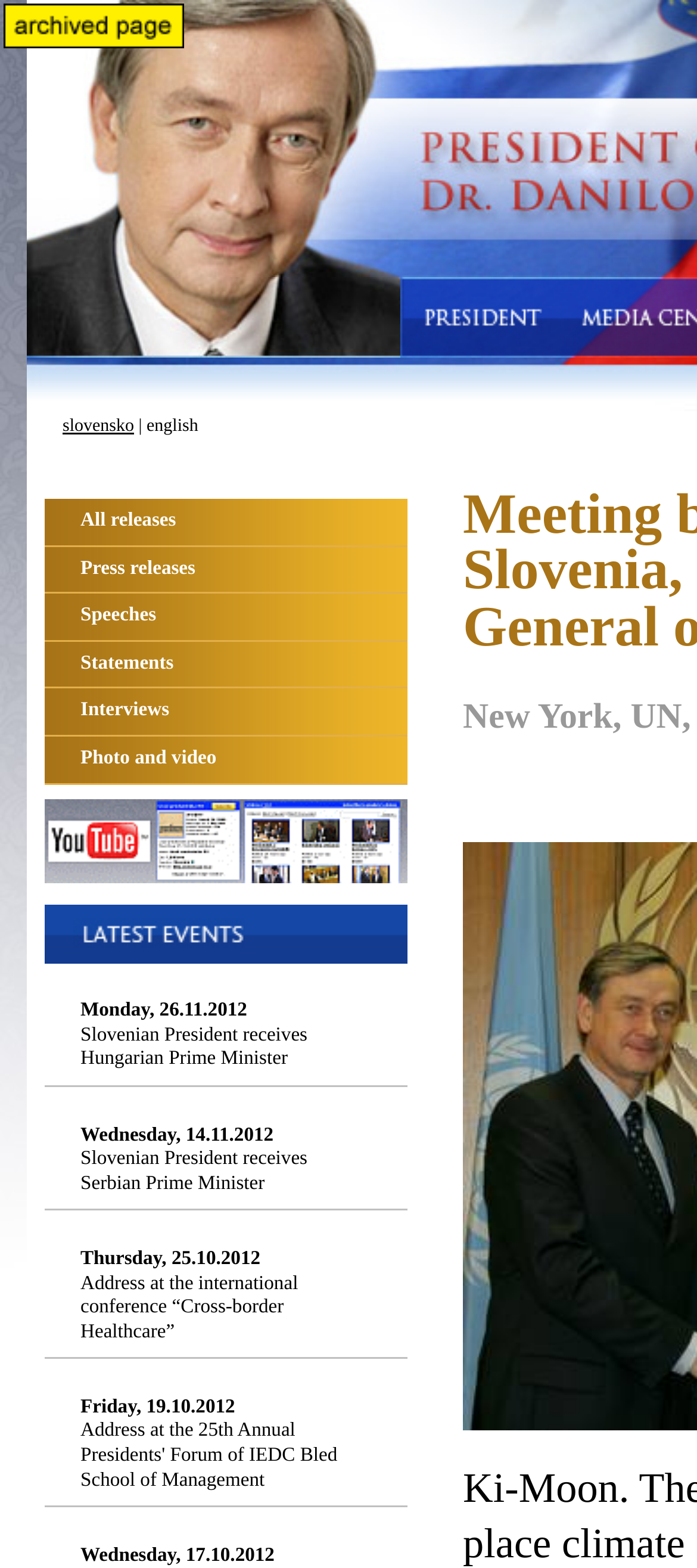Provide the bounding box coordinates of the HTML element this sentence describes: "Photo and video". The bounding box coordinates consist of four float numbers between 0 and 1, i.e., [left, top, right, bottom].

[0.064, 0.47, 0.585, 0.5]